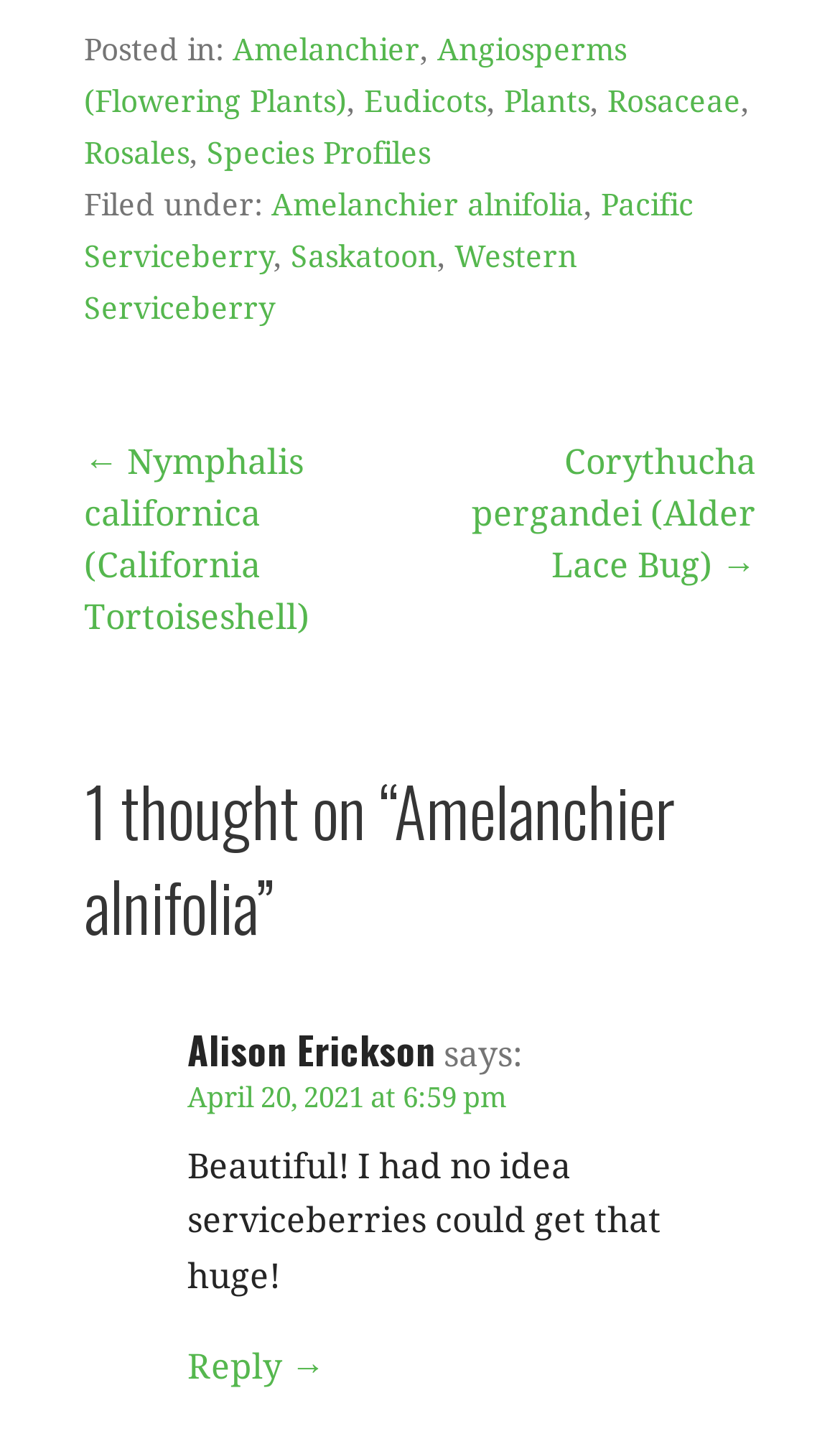Locate the bounding box coordinates of the area you need to click to fulfill this instruction: 'Reply to Alison Erickson'. The coordinates must be in the form of four float numbers ranging from 0 to 1: [left, top, right, bottom].

[0.223, 0.929, 0.387, 0.957]